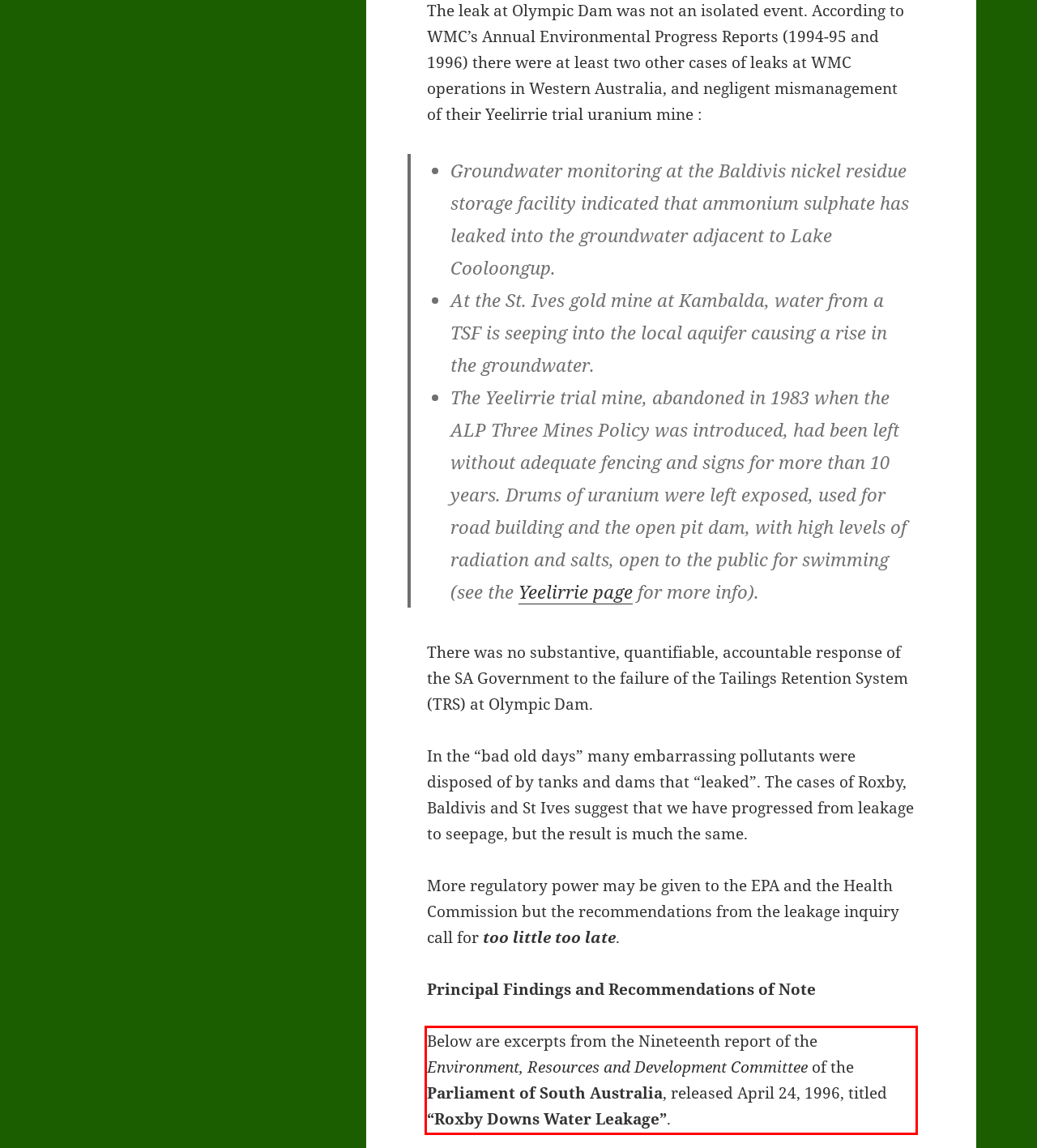Analyze the screenshot of the webpage and extract the text from the UI element that is inside the red bounding box.

Below are excerpts from the Nineteenth report of the Environment, Resources and Development Committee of the Parliament of South Australia, released April 24, 1996, titled “Roxby Downs Water Leakage”.